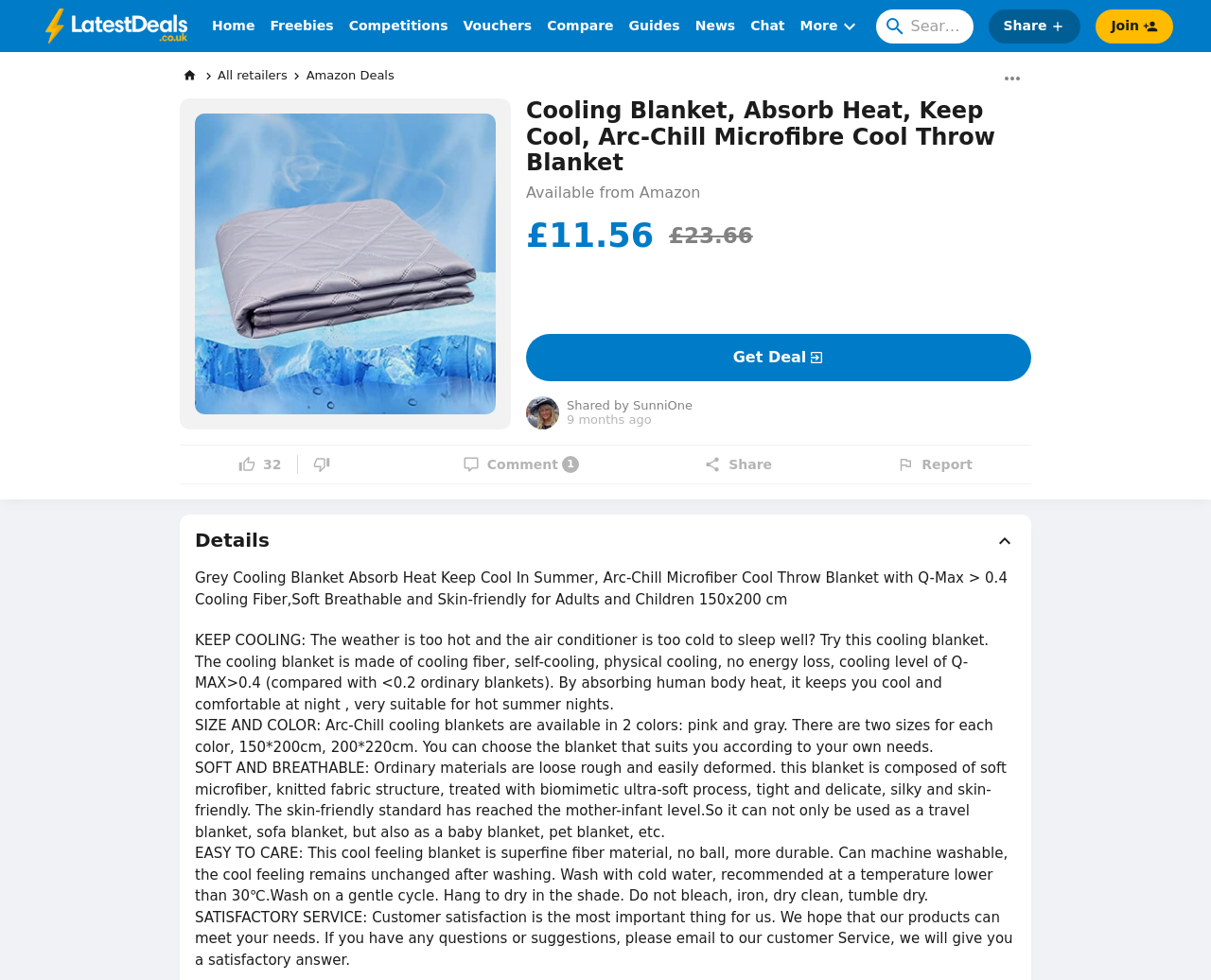Could you locate the bounding box coordinates for the section that should be clicked to accomplish this task: "Click on Latest Deals".

[0.038, 0.0, 0.162, 0.053]